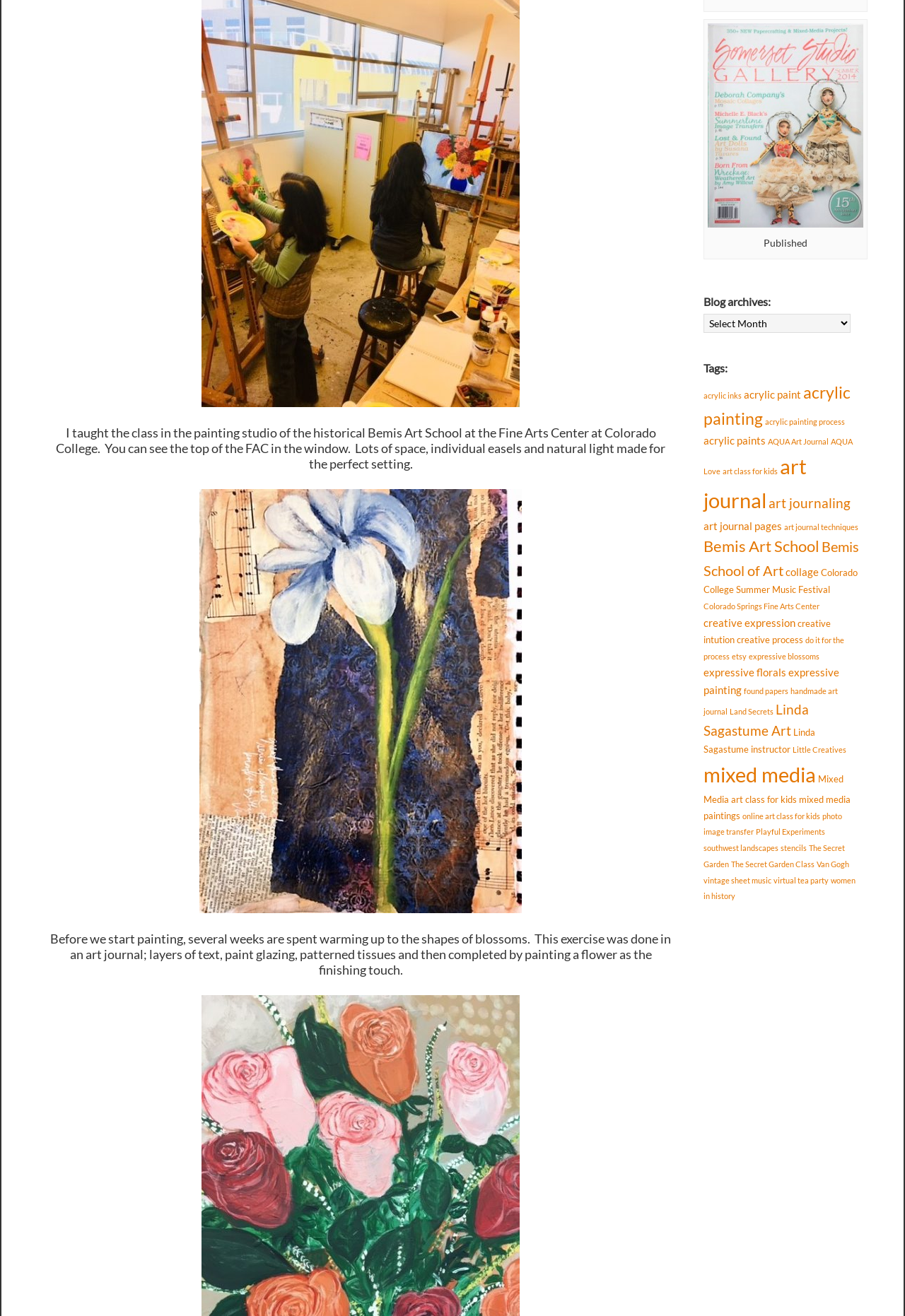Find and indicate the bounding box coordinates of the region you should select to follow the given instruction: "View acrylic painting process".

[0.845, 0.317, 0.934, 0.324]